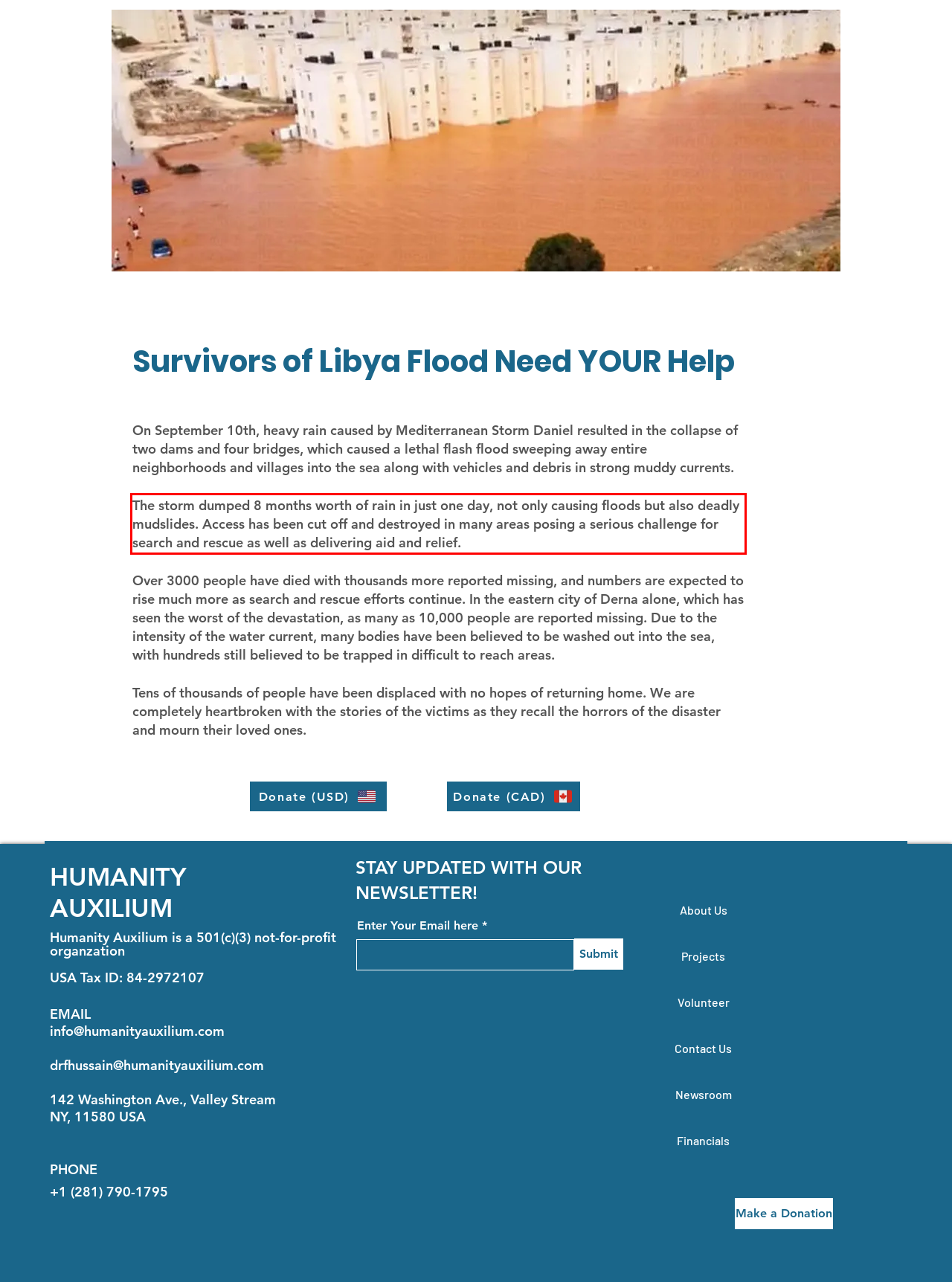Identify the red bounding box in the webpage screenshot and perform OCR to generate the text content enclosed.

The storm dumped 8 months worth of rain in just one day, not only causing floods but also deadly mudslides. Access has been cut off and destroyed in many areas posing a serious challenge for search and rescue as well as delivering aid and relief.